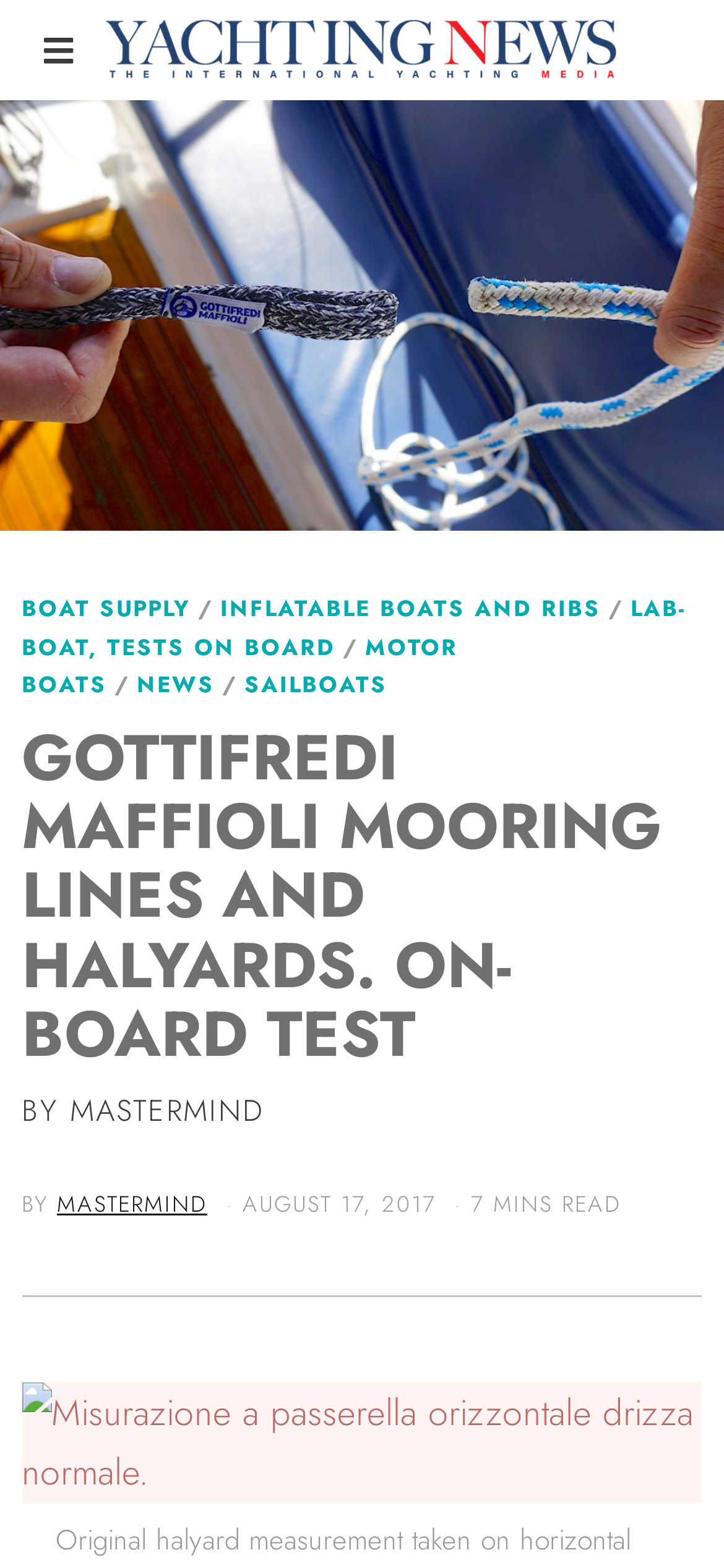Please mark the bounding box coordinates of the area that should be clicked to carry out the instruction: "Click on the 'SAILBOATS' link".

[0.338, 0.426, 0.535, 0.45]